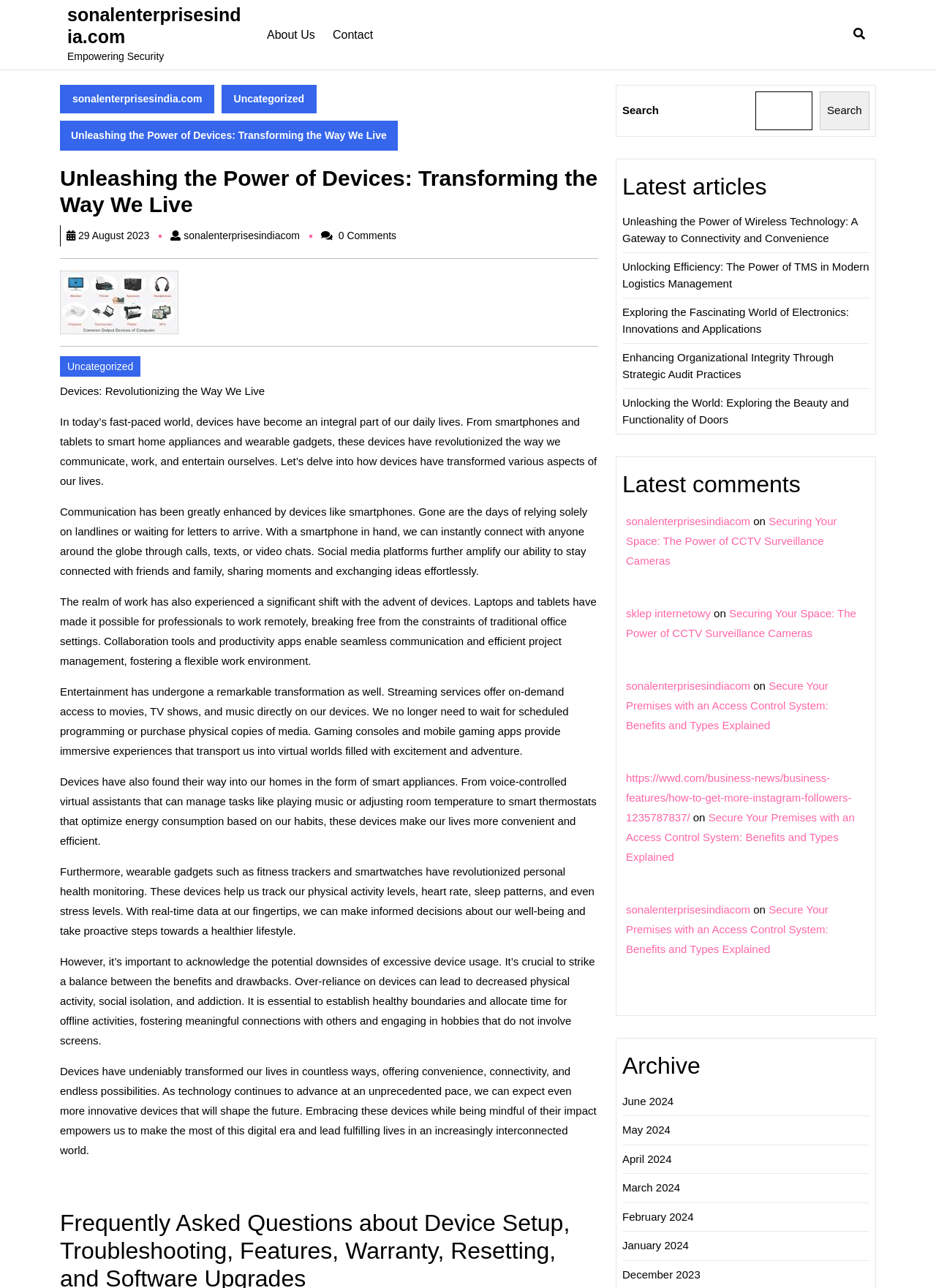Please respond in a single word or phrase: 
What is the date of the article 'Unleashing the Power of Devices: Transforming the Way We Live'?

29 August 2023